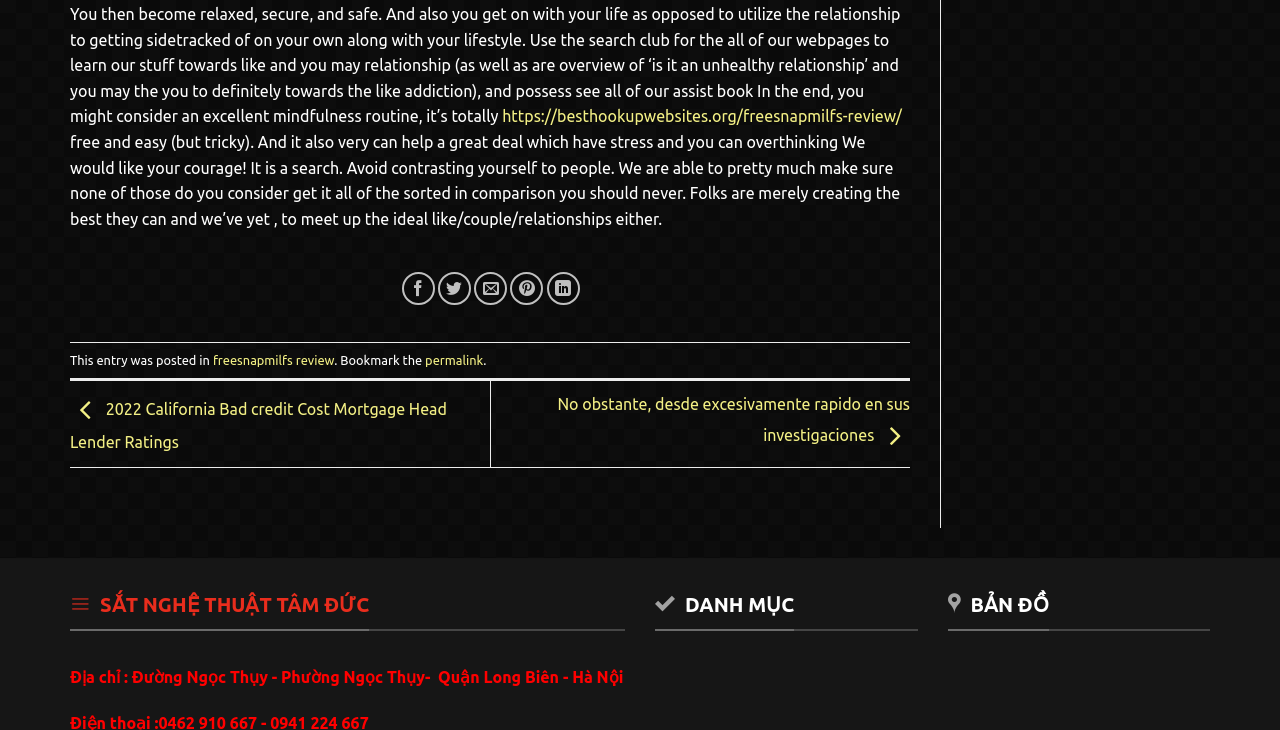Find the bounding box coordinates of the clickable region needed to perform the following instruction: "Share on Facebook". The coordinates should be provided as four float numbers between 0 and 1, i.e., [left, top, right, bottom].

[0.314, 0.373, 0.34, 0.418]